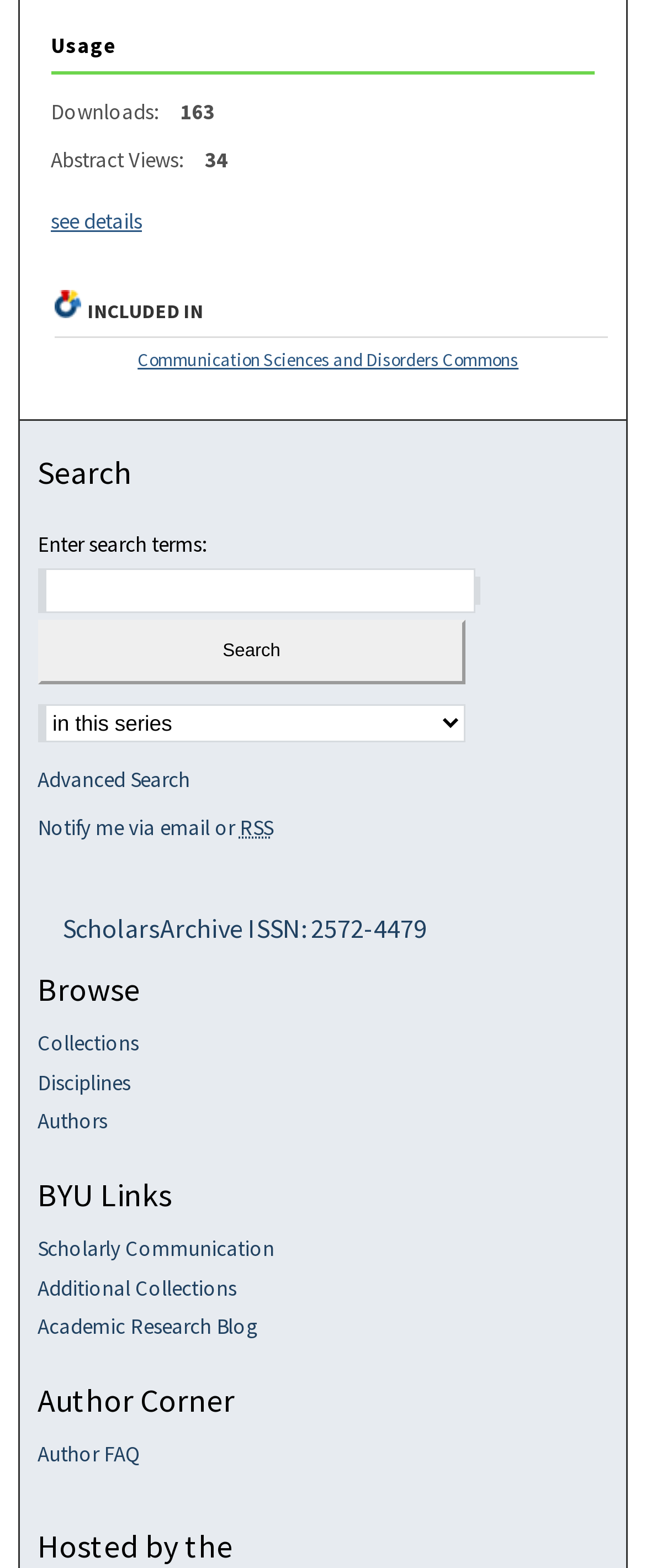What is the purpose of the search bar?
Provide a detailed and extensive answer to the question.

The search bar is a prominent feature on the webpage, located near the top, with a label 'Enter search terms:' and a button 'Search'. This suggests that the primary function of the search bar is to allow users to search for specific content within the website.